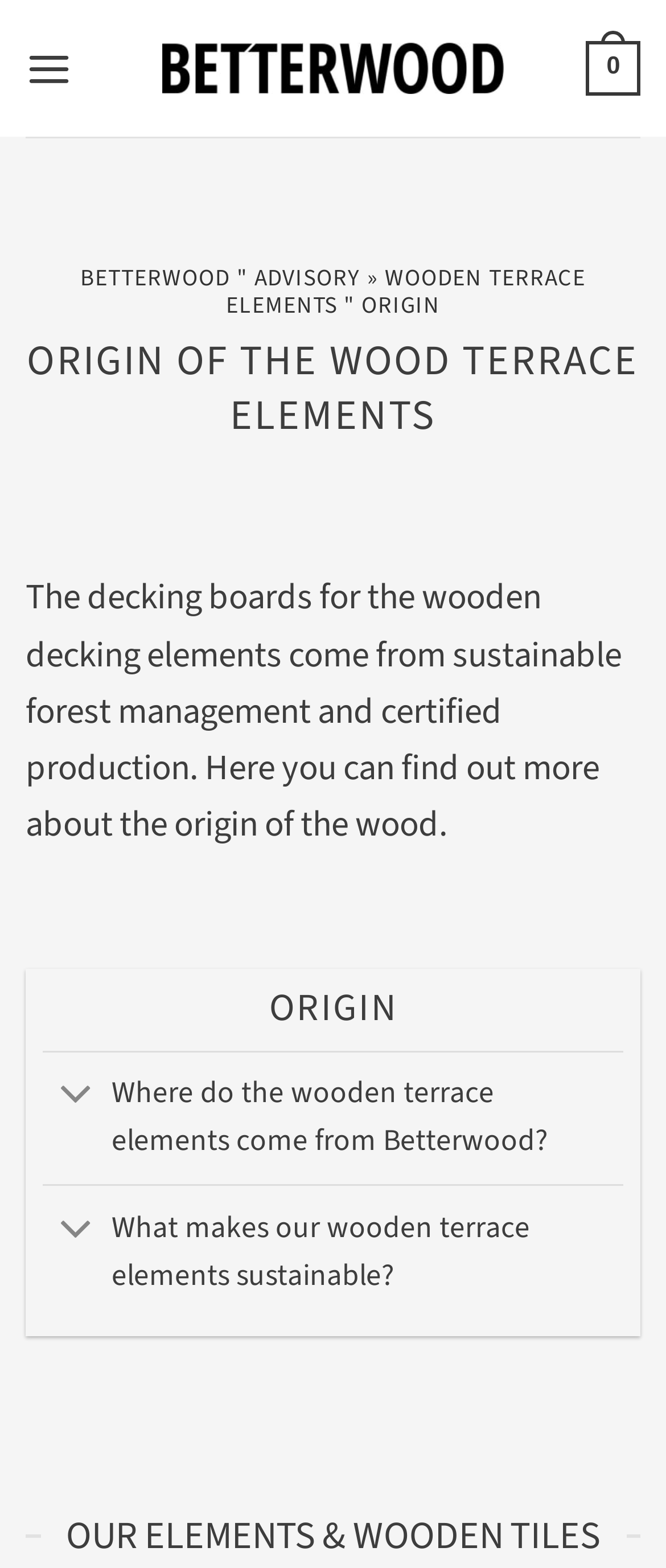Please identify the bounding box coordinates of the clickable area that will allow you to execute the instruction: "Open the main menu".

[0.038, 0.015, 0.109, 0.072]